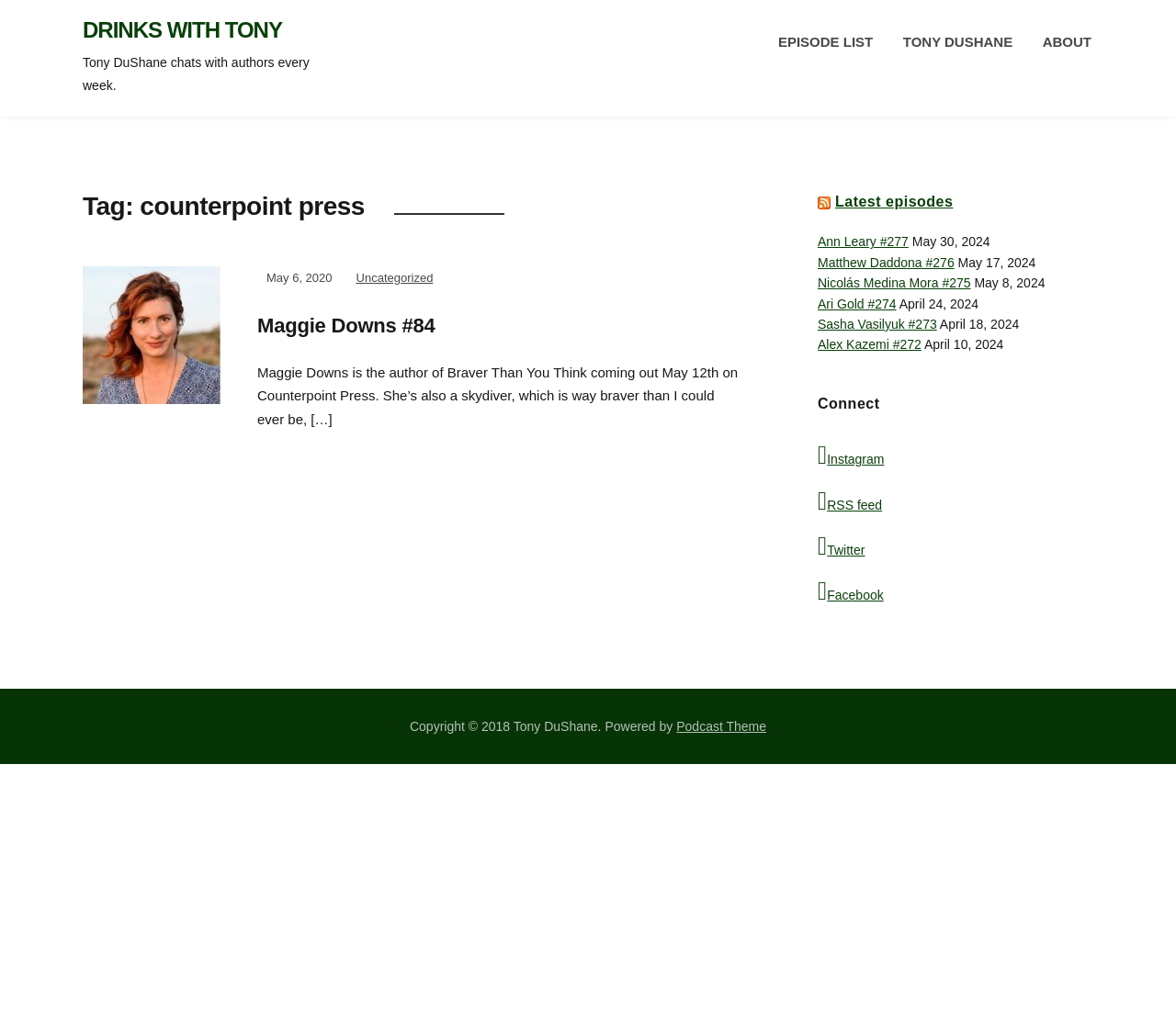Describe every aspect of the webpage comprehensively.

The webpage is about "Drinks with Tony", a podcast or interview series hosted by Tony DuShane. At the top, there is a prominent link to "DRINKS WITH TONY" and a brief description of the podcast, stating that Tony DuShane chats with authors every week. 

Below this, there are three links to "EPISODE LIST", "TONY DUSHANE", and "ABOUT", which are likely navigation links to explore the podcast's content and its host. 

The main content area is divided into two sections. On the left, there is a heading "Tag: counterpoint press" followed by a link and a time stamp "May 6, 2020". Below this, there is a heading "Maggie Downs #84" with a link to the episode and a brief description of the author, Maggie Downs, who is also a skydiver.

On the right side, there is a list of episode links, including "Ann Leary #277", "Matthew Daddona #276", "Nicolás Medina Mora #275", and several others, each accompanied by a date. 

At the bottom of the page, there are links to "RSS" and "Latest episodes", as well as social media links to Instagram, RSS feed, Twitter, and Facebook, labeled as "Connect". 

Finally, at the very bottom, there is a copyright notice stating "Copyright © 2018 Tony DuShane" and a credit to the podcast theme.